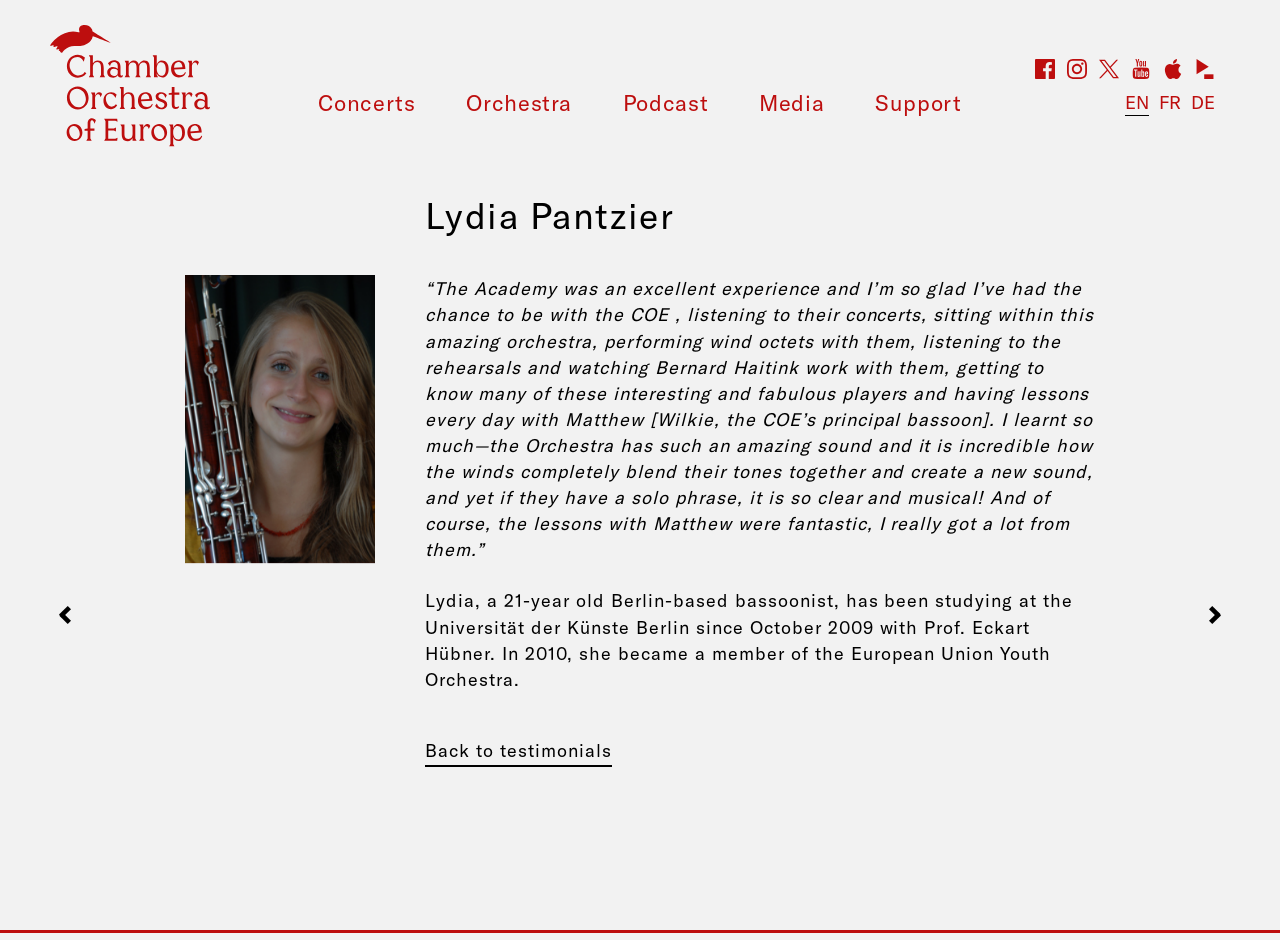Show the bounding box coordinates for the HTML element as described: "Facebook".

None